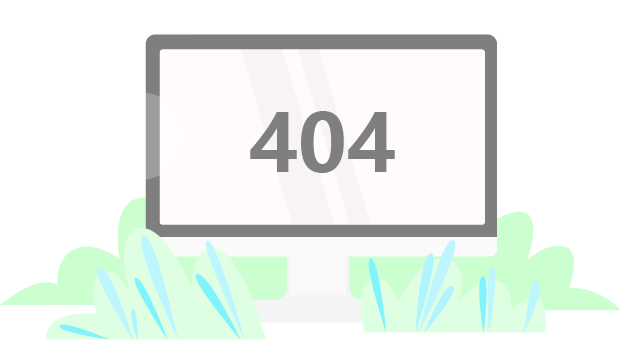Provide a single word or phrase answer to the question: 
What is the dominant color of the foliage in the background?

Green